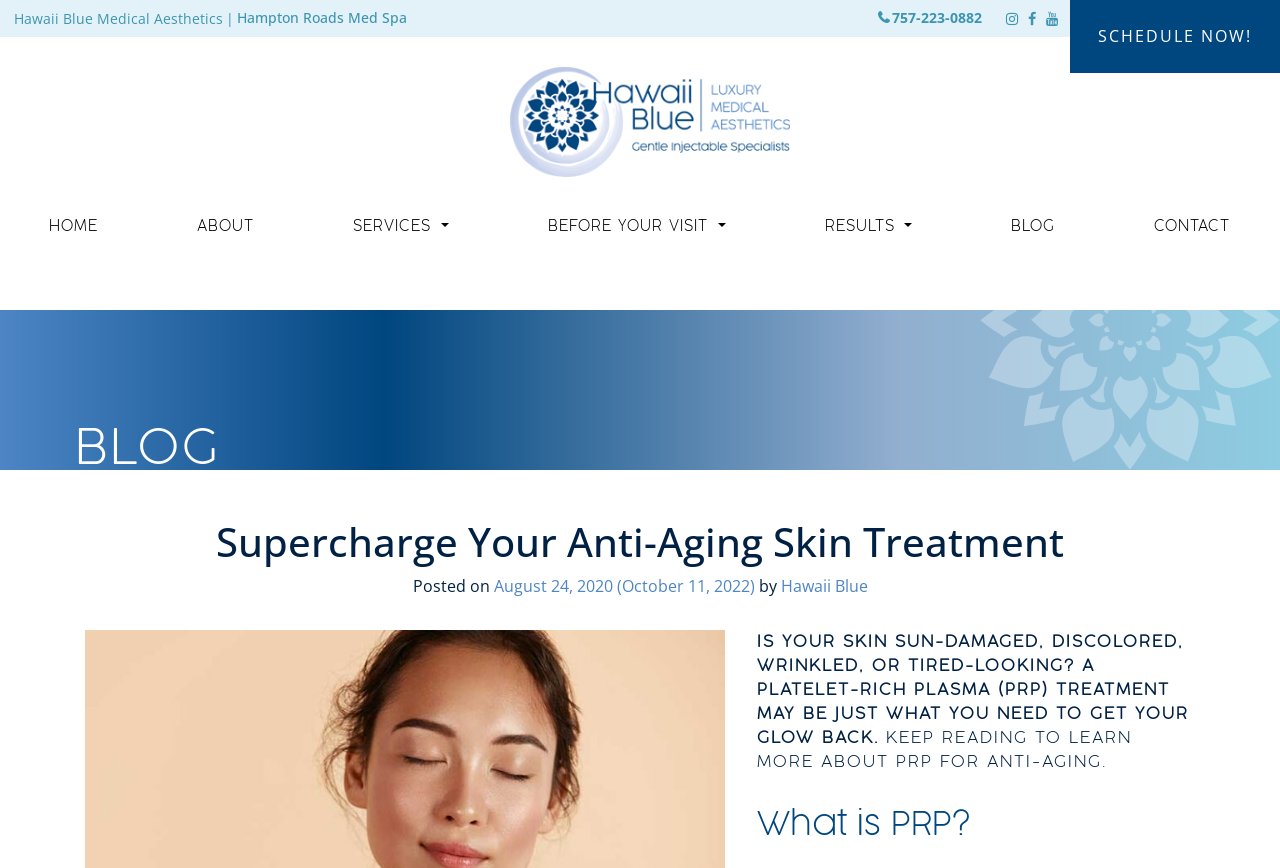Carefully observe the image and respond to the question with a detailed answer:
What is the phone number of Hawaii Blue Med Spa?

I found the phone number by looking at the StaticText element with the text '757-223-0882' at coordinates [0.697, 0.009, 0.767, 0.031]. This element is likely to be the phone number of the med spa.